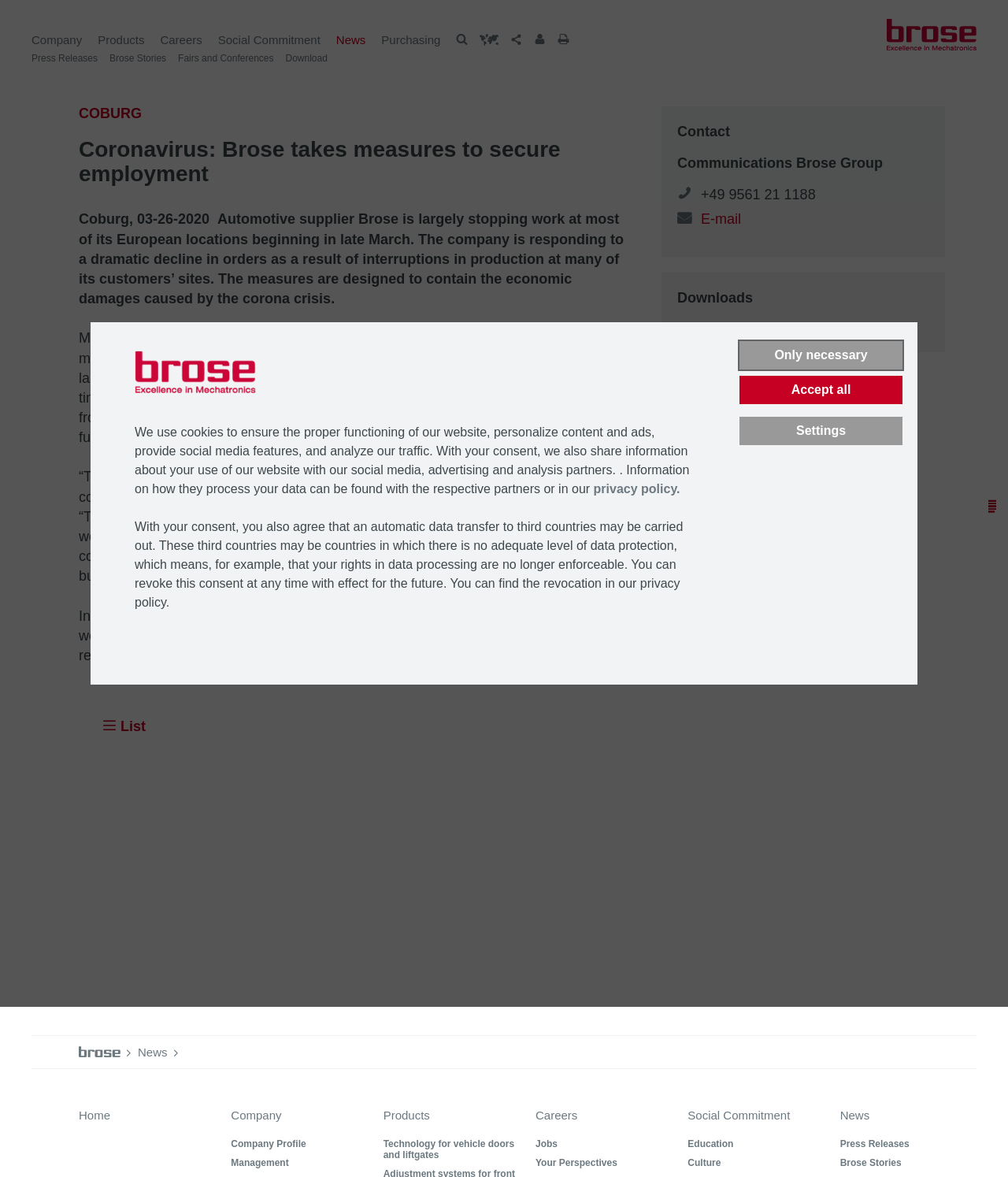Identify the bounding box coordinates of the section to be clicked to complete the task described by the following instruction: "Contact Communications Brose Group". The coordinates should be four float numbers between 0 and 1, formatted as [left, top, right, bottom].

[0.672, 0.132, 0.876, 0.145]